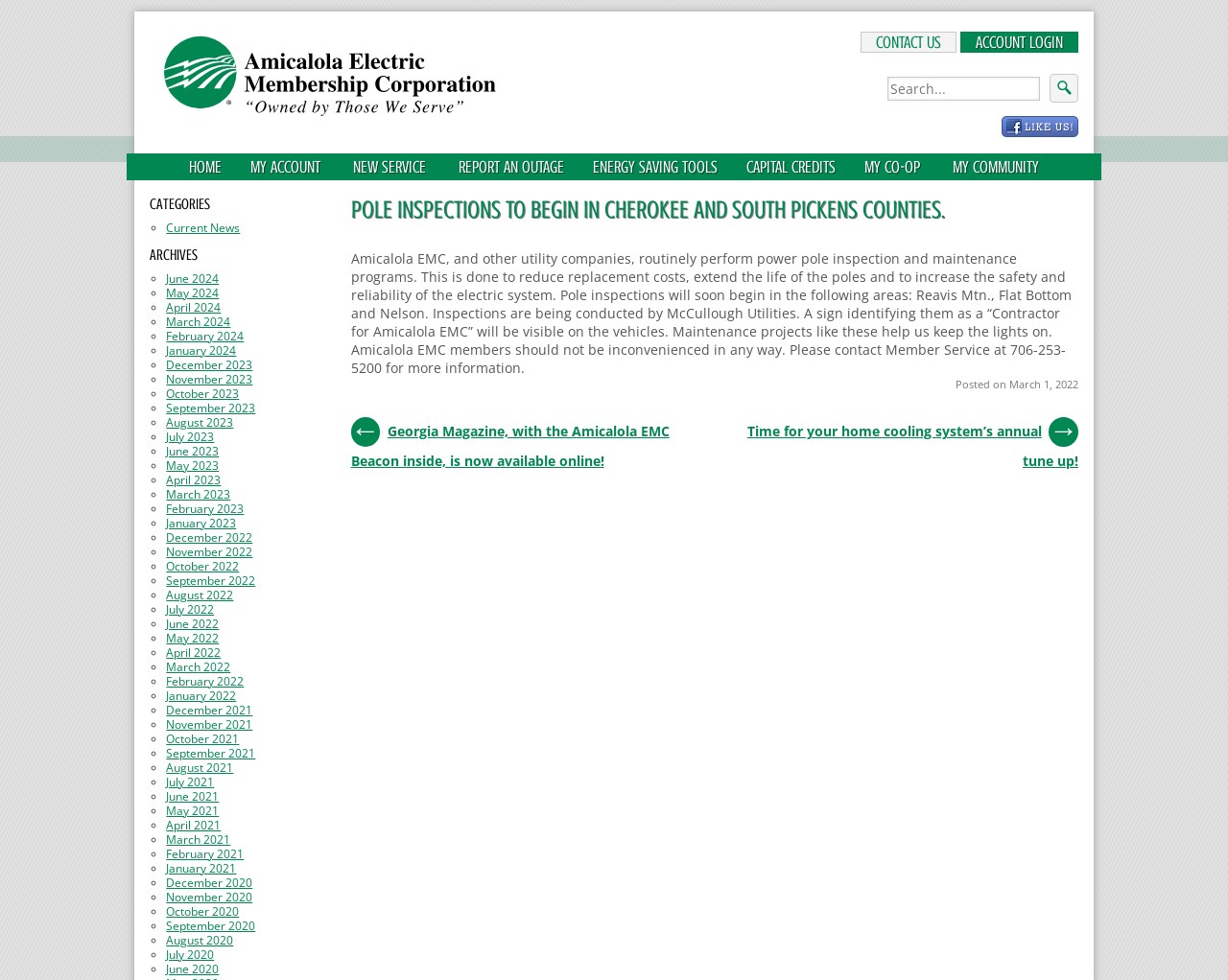Please find and provide the title of the webpage.

POLE INSPECTIONS TO BEGIN IN CHEROKEE AND SOUTH PICKENS COUNTIES.